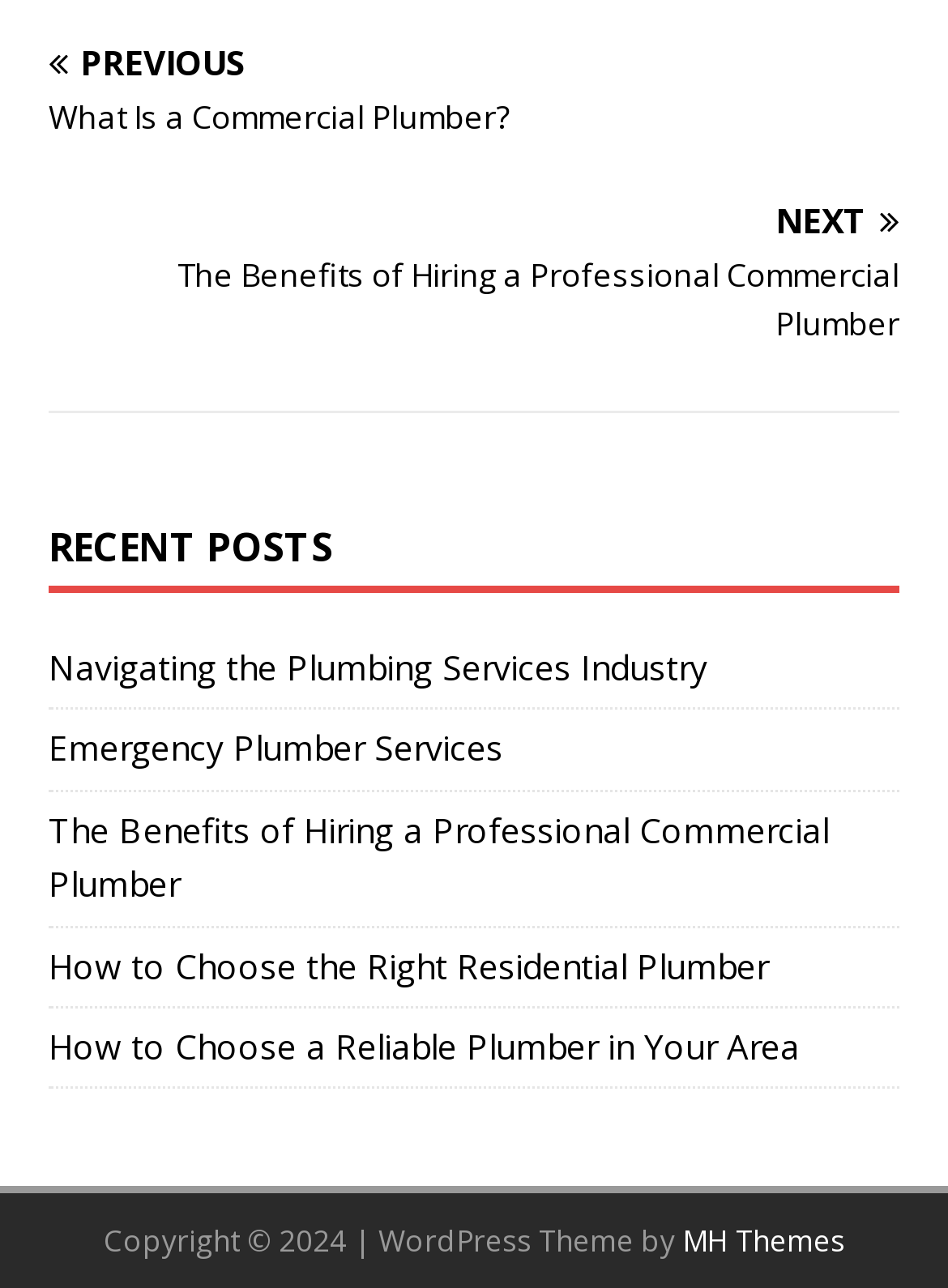Locate the bounding box coordinates of the element that should be clicked to fulfill the instruction: "read about navigating the plumbing services industry".

[0.051, 0.5, 0.746, 0.536]